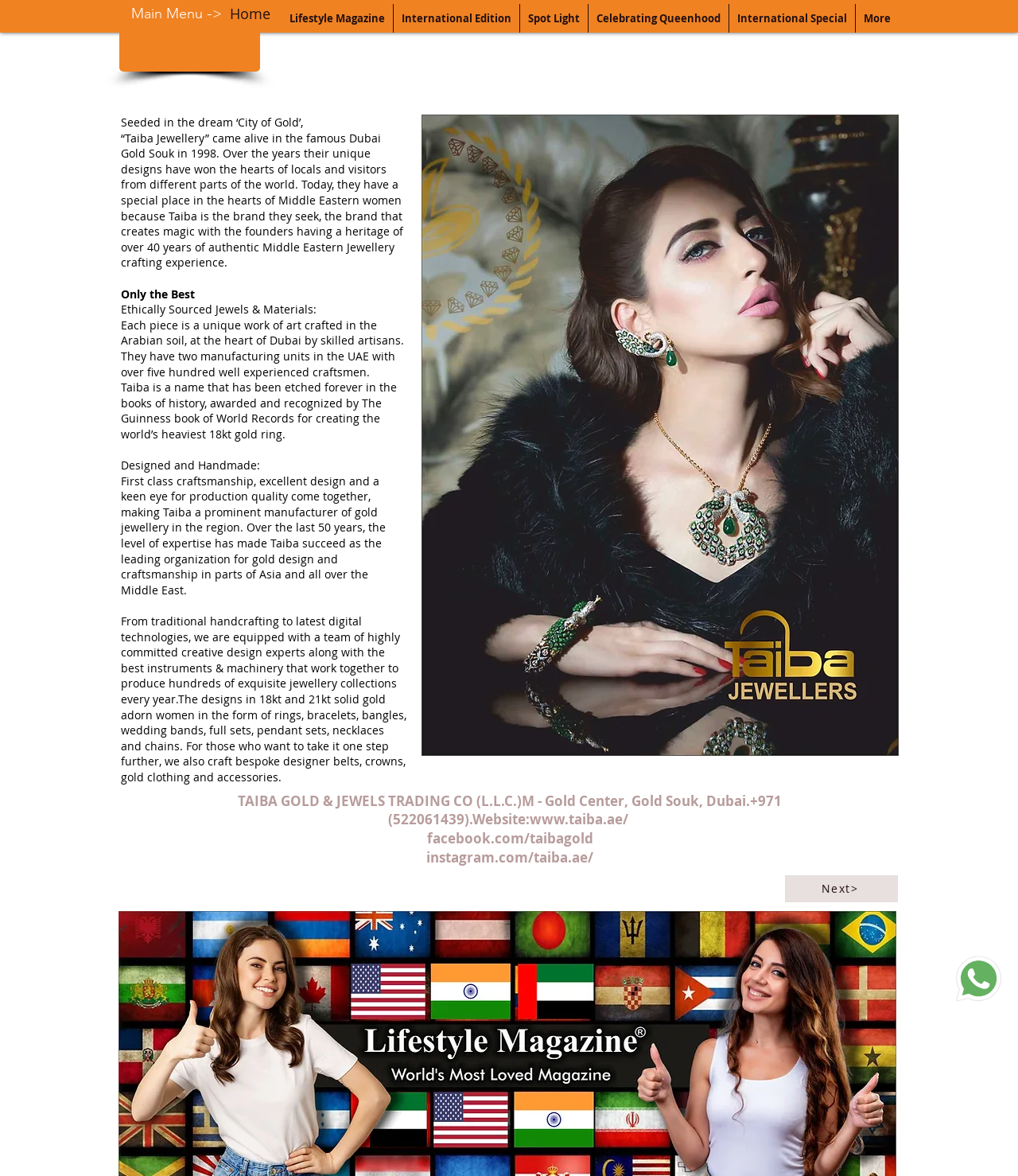Please identify the bounding box coordinates of the element that needs to be clicked to perform the following instruction: "Click on the 'Home' link".

[0.218, 0.0, 0.273, 0.024]